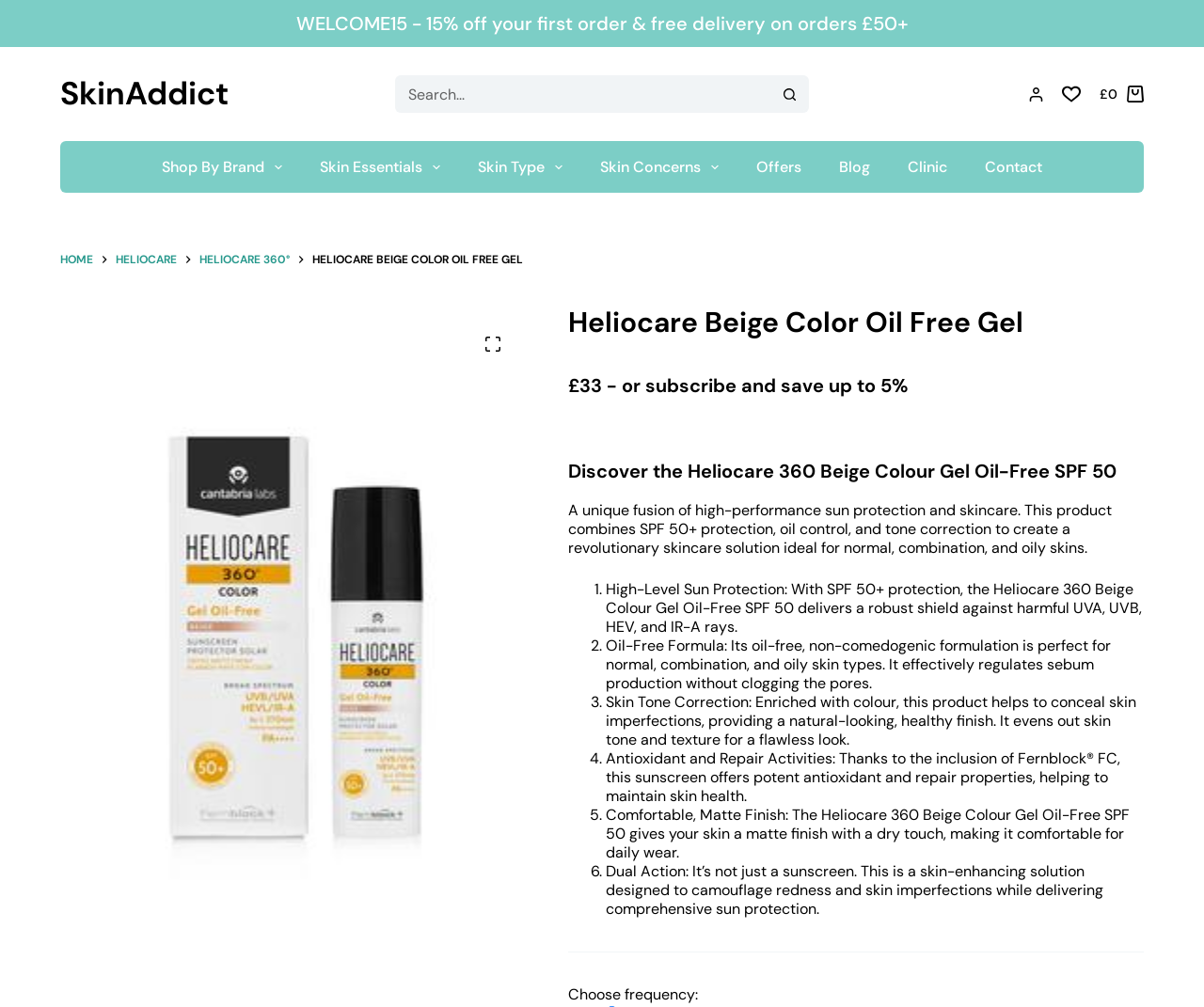Find the bounding box coordinates for the HTML element described in this sentence: "Contact". Provide the coordinates as four float numbers between 0 and 1, in the format [left, top, right, bottom].

[0.248, 0.669, 0.315, 0.688]